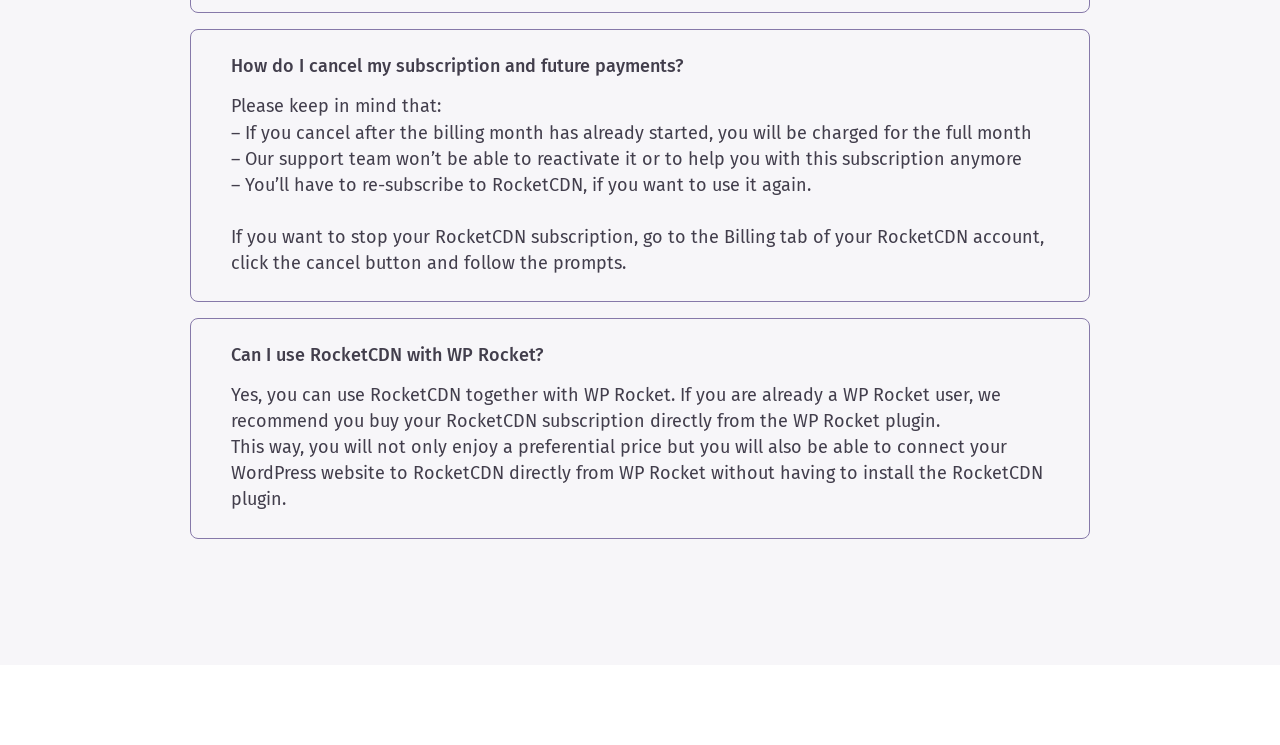Give a one-word or short phrase answer to the question: 
How do I cancel my RocketCDN subscription?

Go to Billing tab